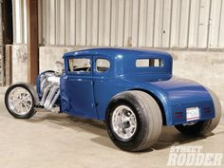Explain all the elements you observe in the image.

The image showcases a striking custom hot rod, featuring a captivating blue paint job and a classic design reminiscent of vintage American cars. Its streamlined body is complemented by wide rear tires, hinting at the vehicle's performance capabilities. The gleaming chrome details, including exposed engine components, emphasize the craftsmanship and attention to detail typical of the hot rod culture. The backdrop of the image suggests a workshop or garage setting, enhancing the vehicle’s rugged aesthetic. This ode to automotive artistry perfectly aligns with the theme of "Kustom Kulture," expressing a passion for unique, high-performance builds that stand out on the road.